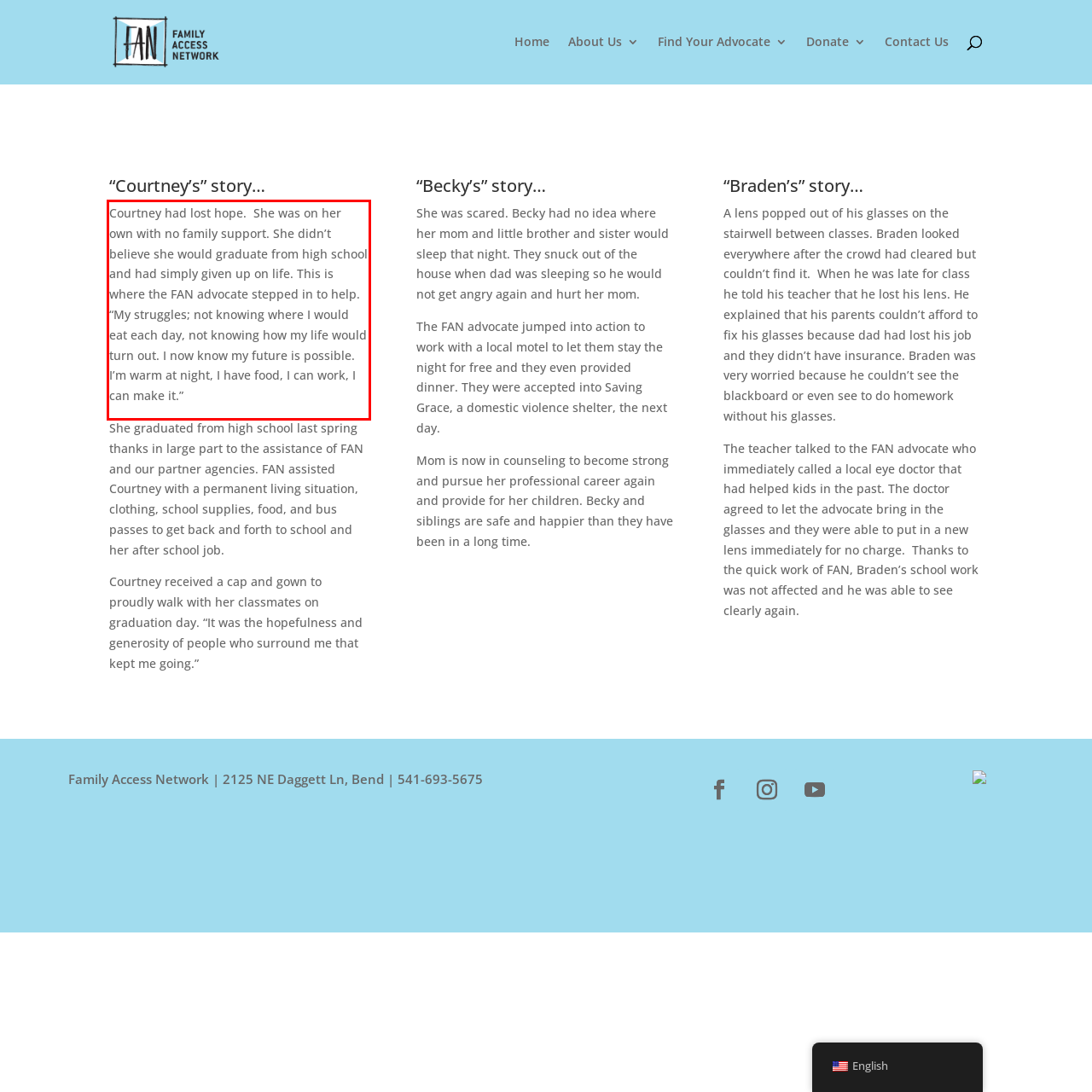Analyze the screenshot of the webpage and extract the text from the UI element that is inside the red bounding box.

Courtney had lost hope. She was on her own with no family support. She didn’t believe she would graduate from high school and had simply given up on life. This is where the FAN advocate stepped in to help. “My struggles; not knowing where I would eat each day, not knowing how my life would turn out. I now know my future is possible. I’m warm at night, I have food, I can work, I can make it.”